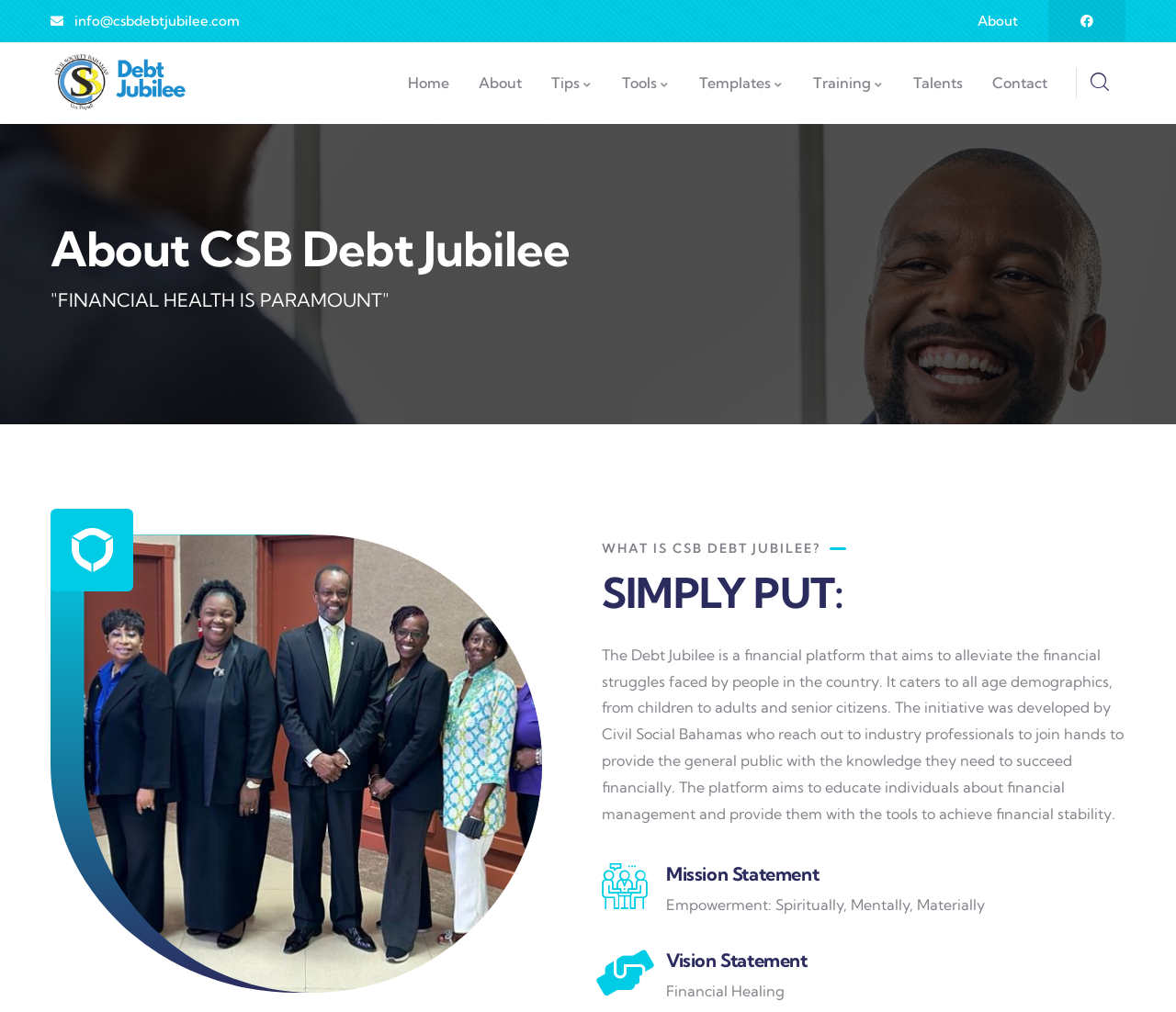Please provide the bounding box coordinates for the element that needs to be clicked to perform the instruction: "Read about financial health". The coordinates must consist of four float numbers between 0 and 1, formatted as [left, top, right, bottom].

[0.043, 0.285, 0.331, 0.308]